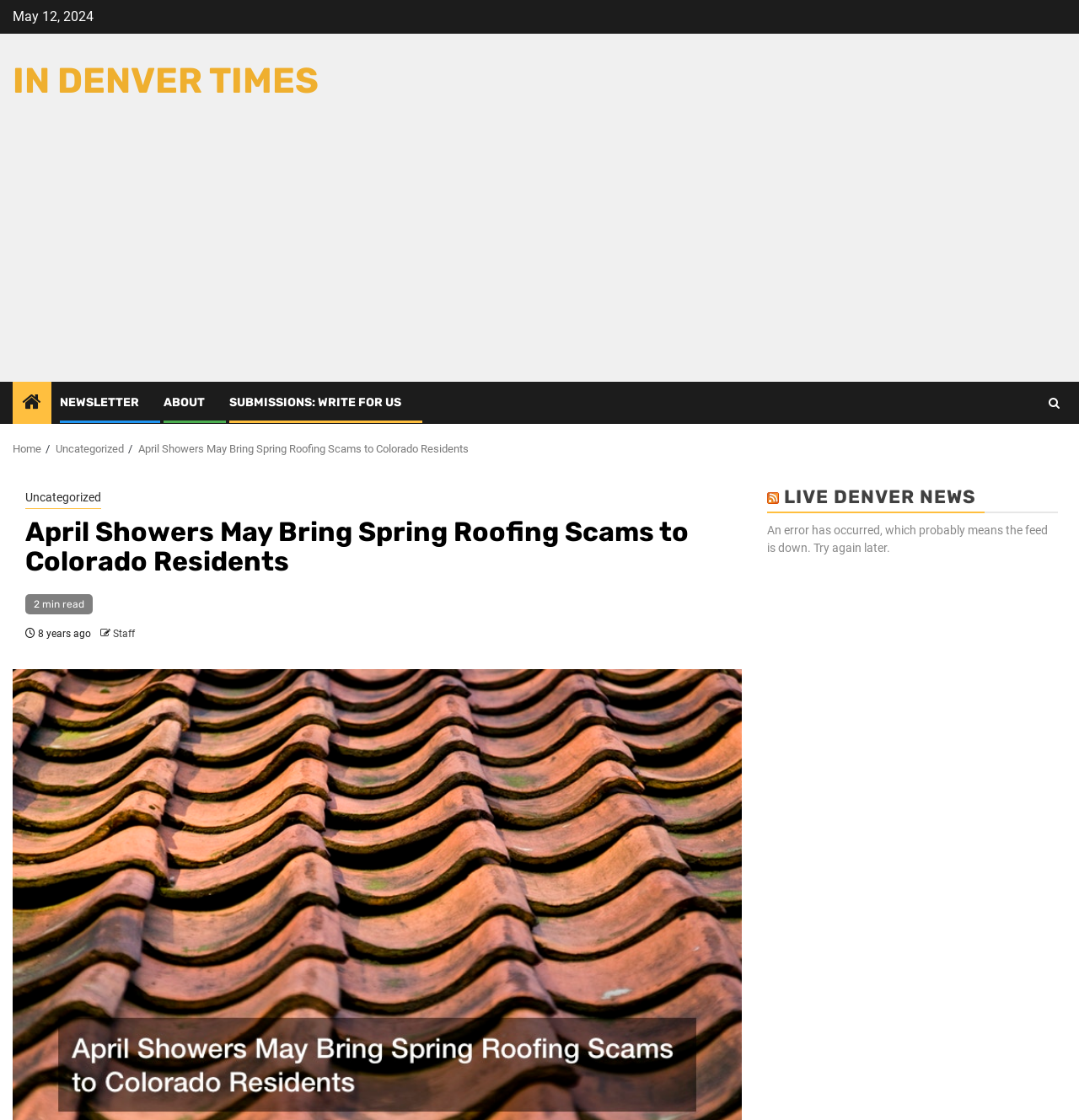How many minutes does it take to read the article?
Answer the question with a single word or phrase derived from the image.

2 min